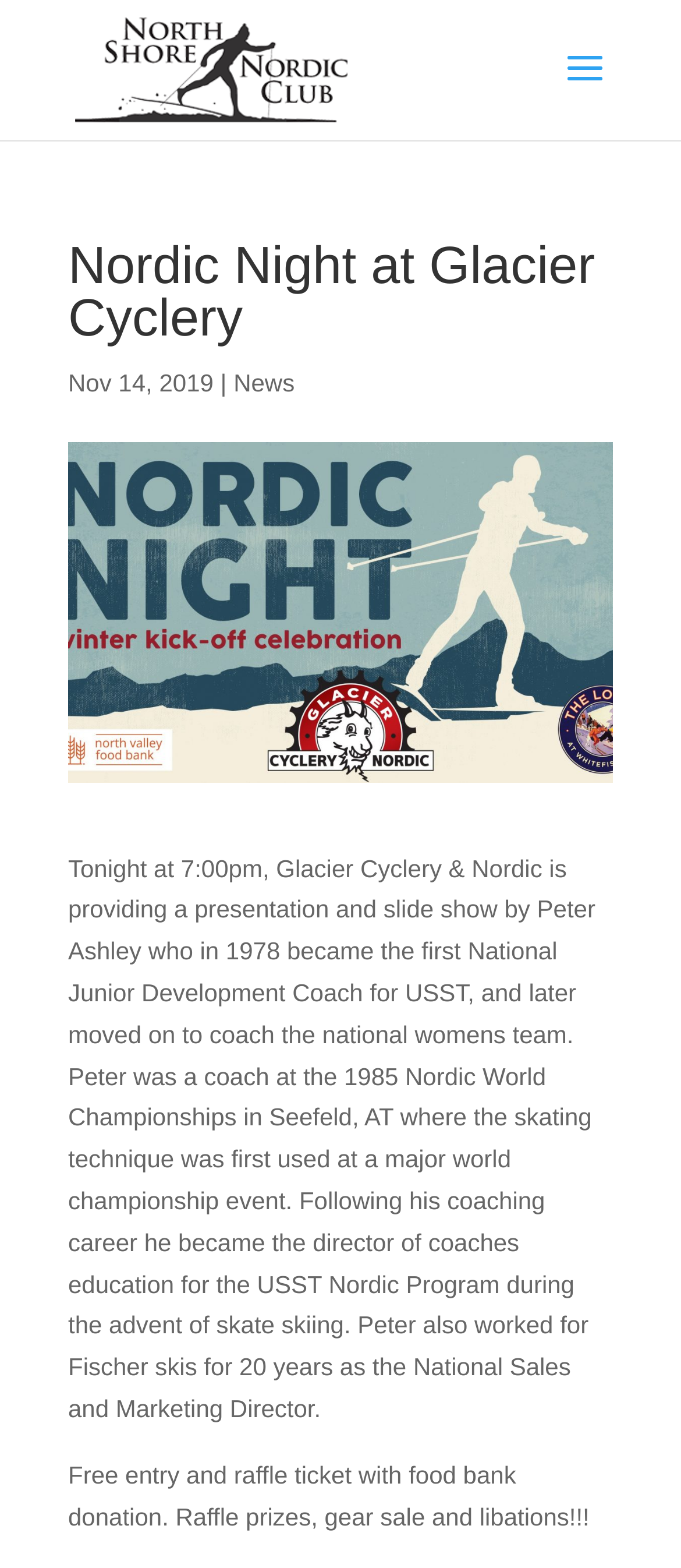Answer the following in one word or a short phrase: 
What is being sold during the event?

Gear